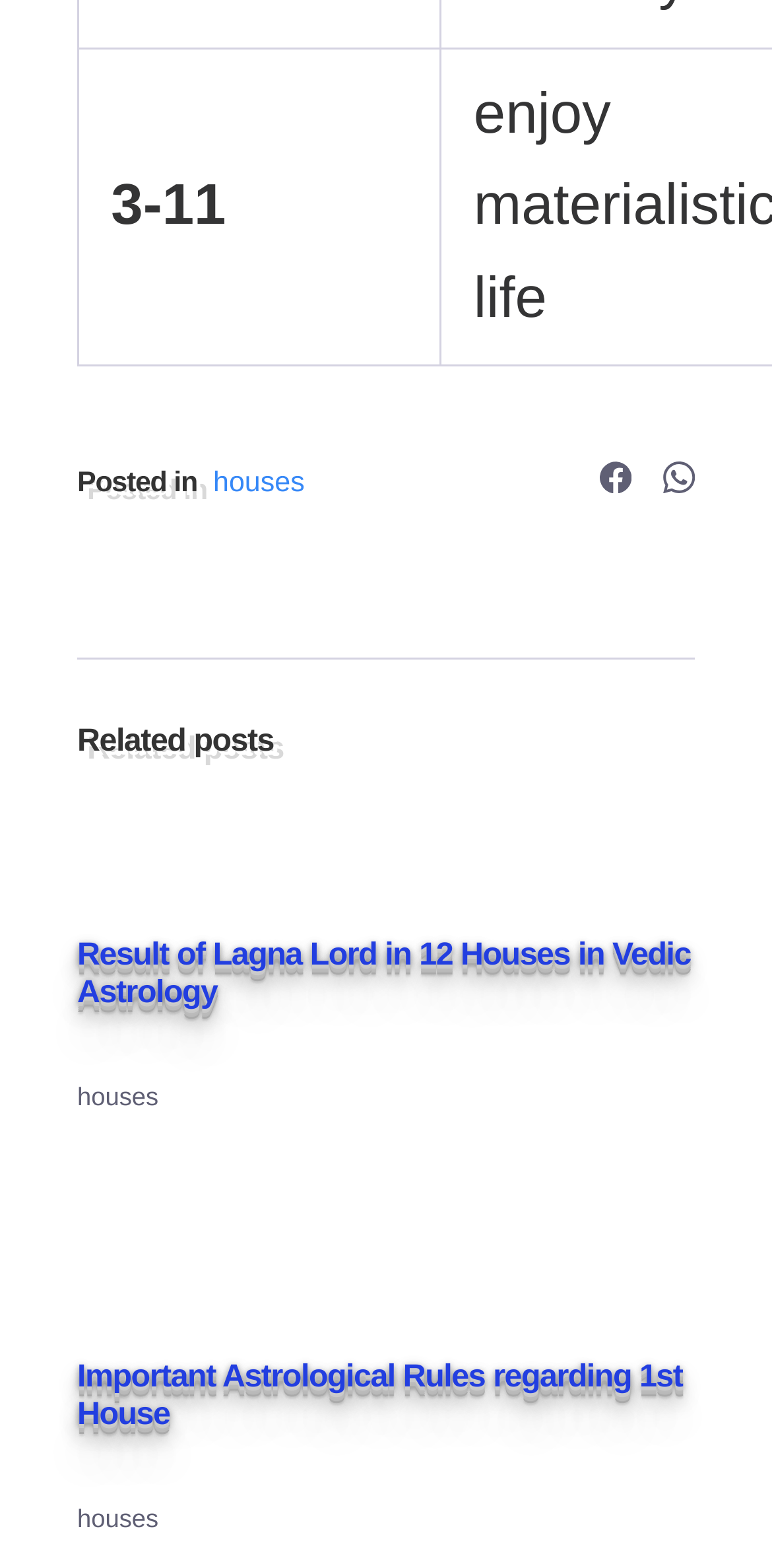Determine the bounding box coordinates for the UI element with the following description: "aria-label="Share with Facebook"". The coordinates should be four float numbers between 0 and 1, represented as [left, top, right, bottom].

[0.776, 0.28, 0.817, 0.338]